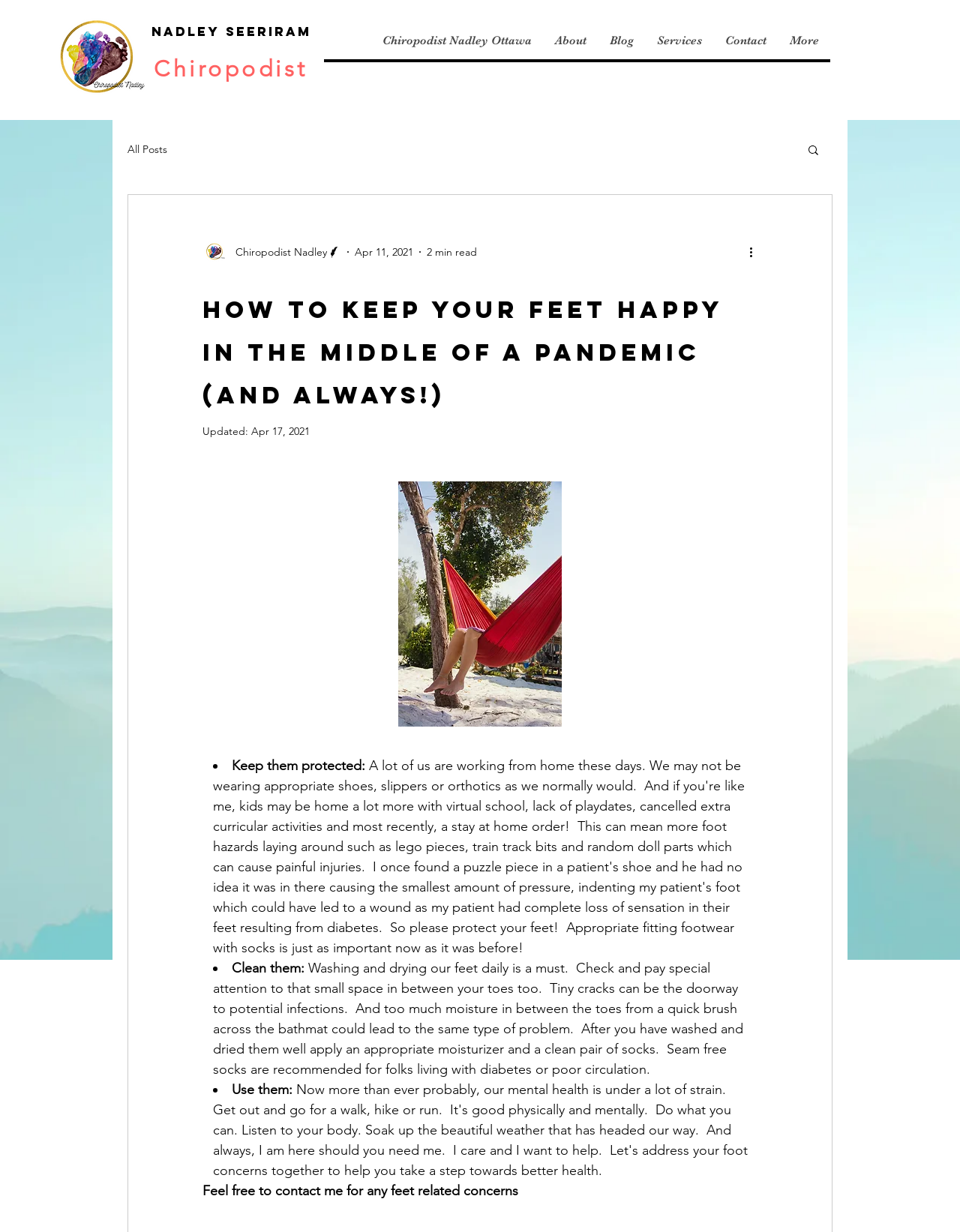What is the recommended frequency for washing and drying feet?
Can you provide an in-depth and detailed response to the question?

According to the blog post, washing and drying our feet daily is a must, as mentioned in the paragraph 'Washing and drying our feet daily is a must...'.